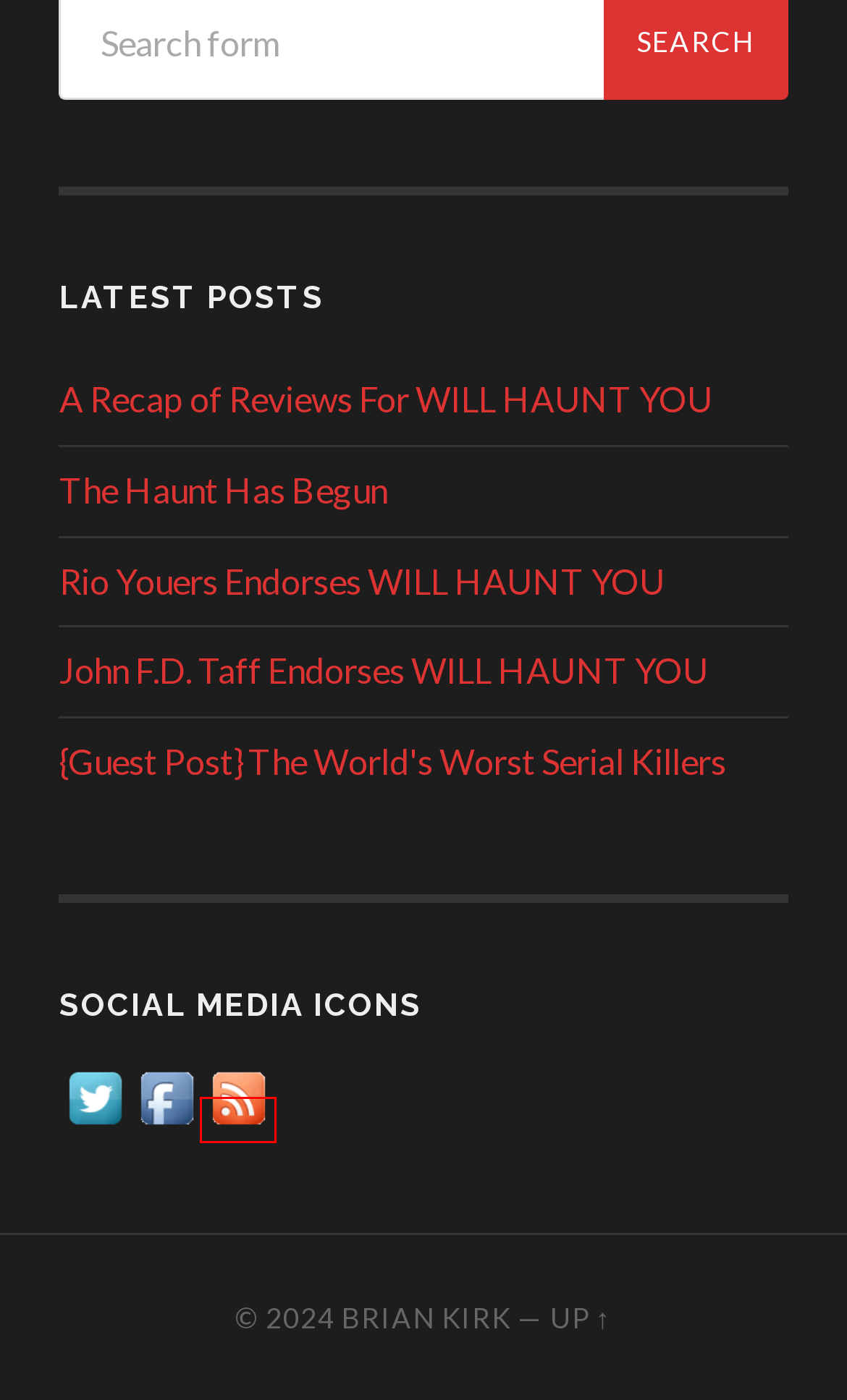Analyze the given webpage screenshot and identify the UI element within the red bounding box. Select the webpage description that best matches what you expect the new webpage to look like after clicking the element. Here are the candidates:
A. {Guest Post} The World's Worst Serial Killers
B. The Haunt Has Begun - Brian Kirk
C. Amazon.com
D. Todd Keisling Endorses WILL HAUNT YOU
E. John F.D. Taff Endorses WILL HAUNT YOU by Brian Kirk
F. Brian Kirk
G. A Recap of Reviews For WILL HAUNT YOU - Brian Kirk
H. Rio Youers Endorses WILL HAUNT YOU by Brian Kirk

F